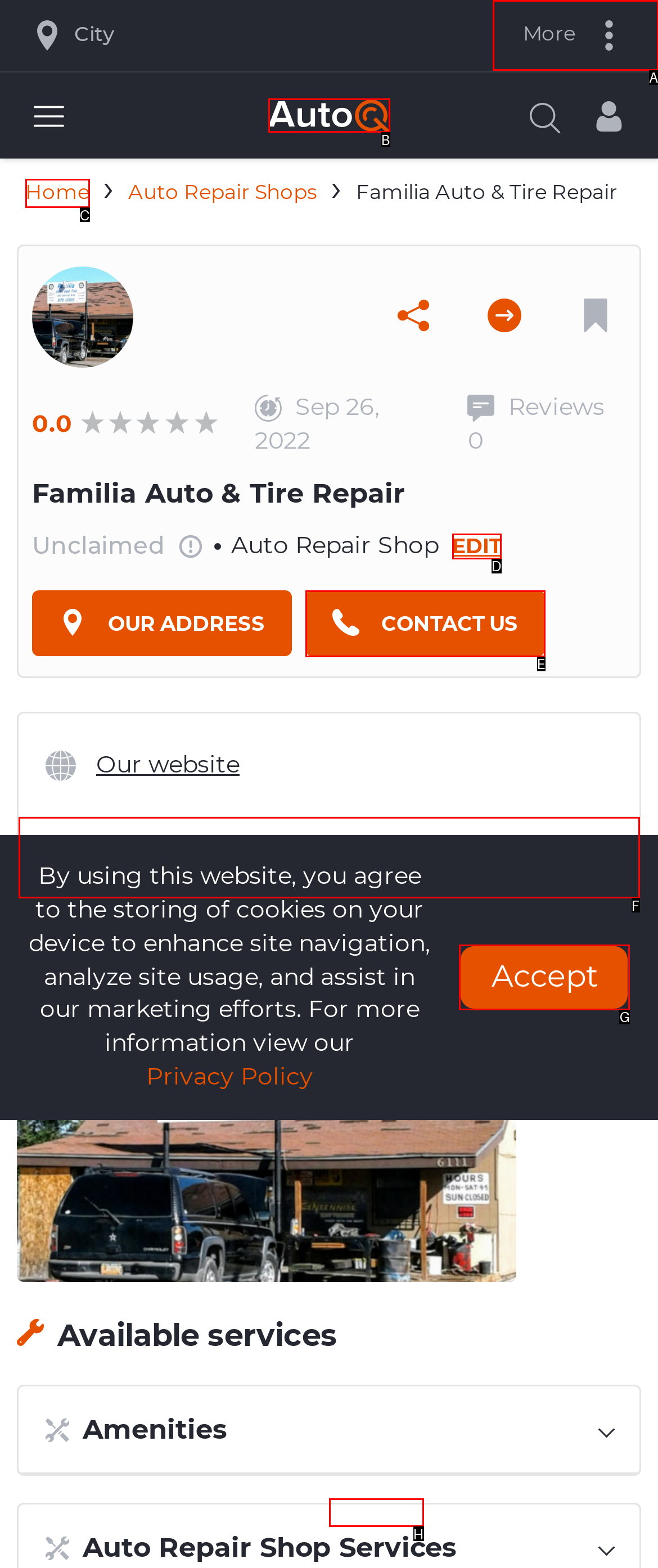Determine which letter corresponds to the UI element to click for this task: Go to City of Savannah Marketing and Communications
Respond with the letter from the available options.

None